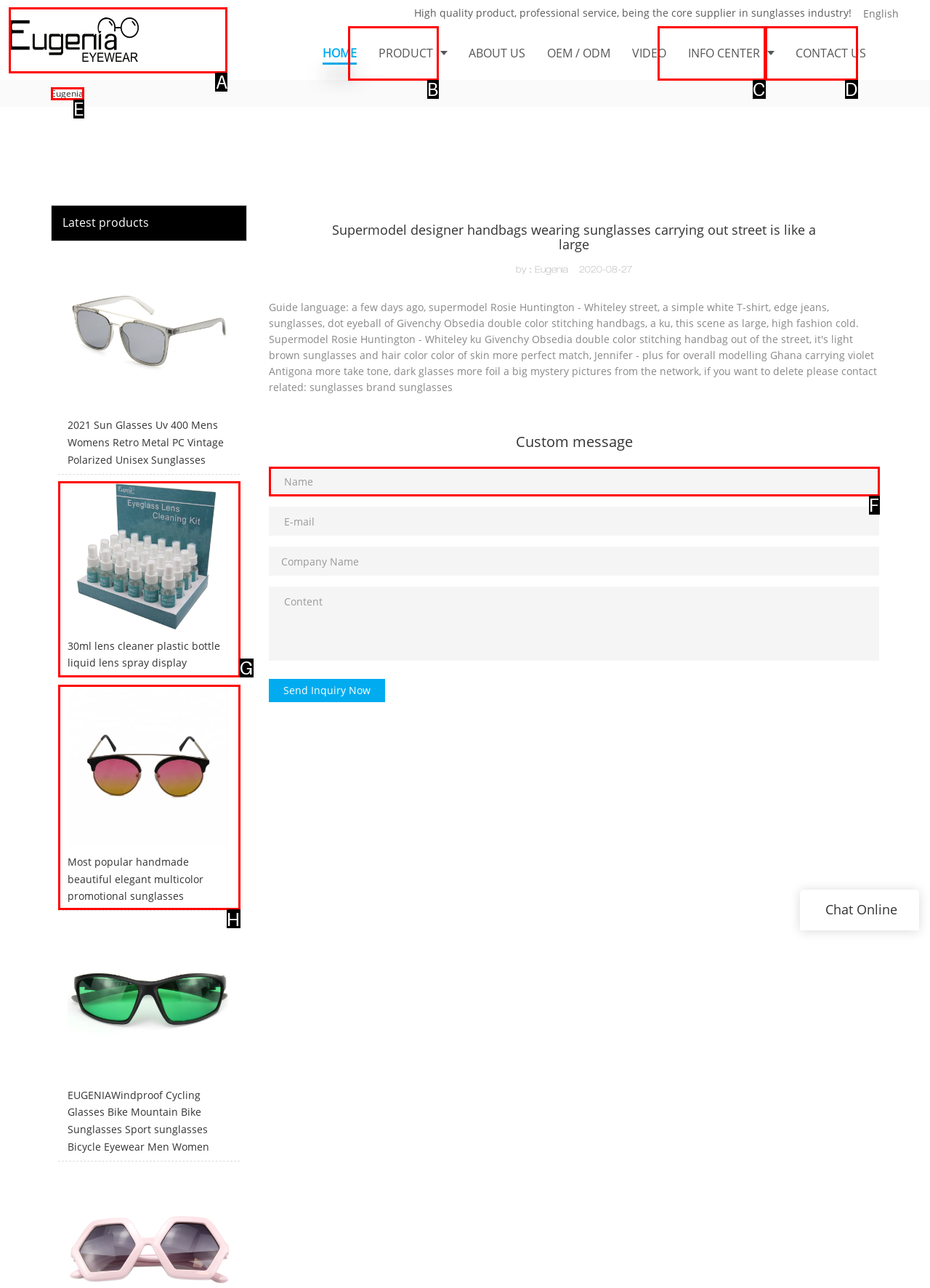Given the description: Eugenia, identify the matching HTML element. Provide the letter of the correct option.

E